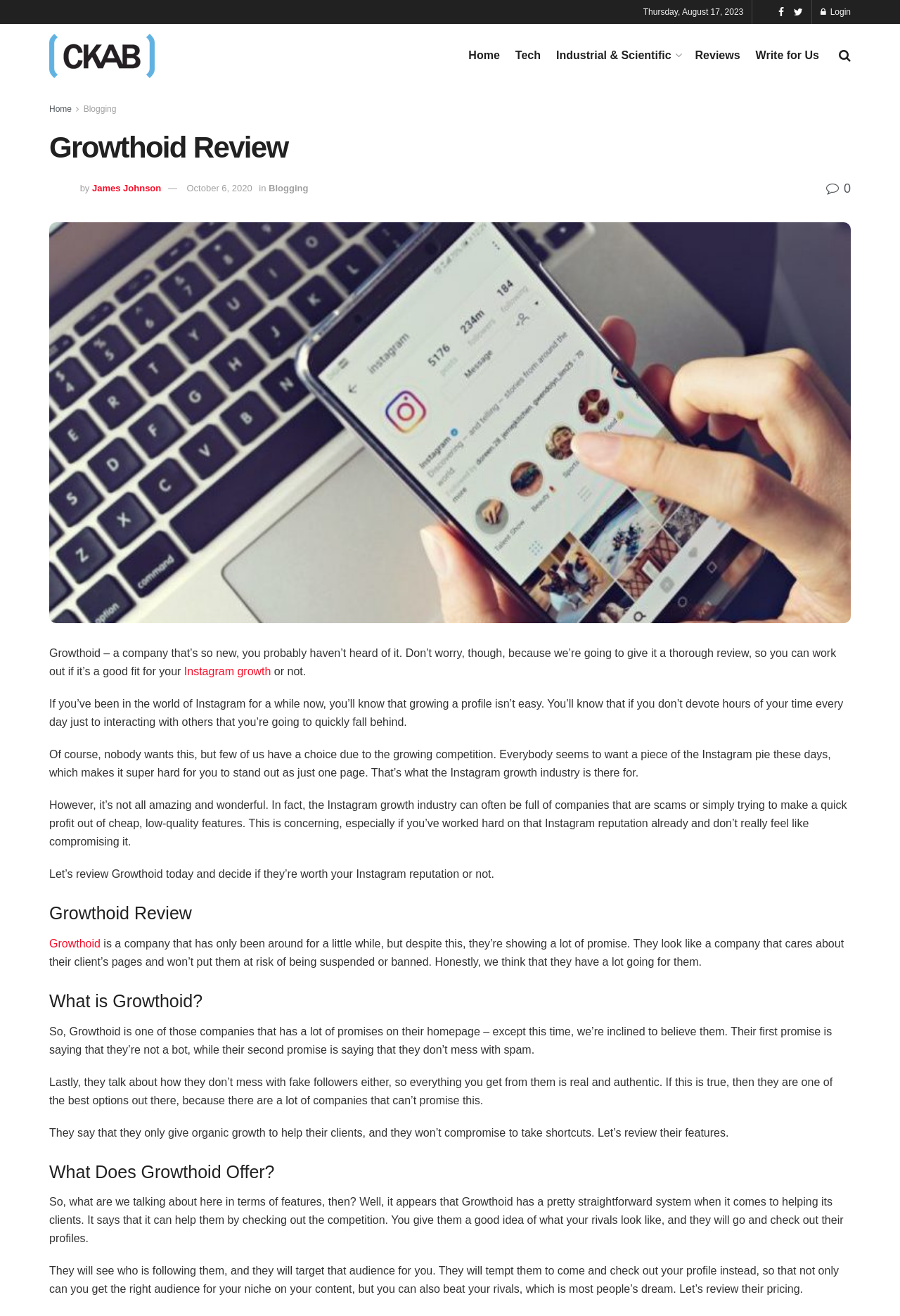Using the element description Industrial & Scientific, predict the bounding box coordinates for the UI element. Provide the coordinates in (top-left x, top-left y, bottom-right x, bottom-right y) format with values ranging from 0 to 1.

[0.618, 0.034, 0.755, 0.05]